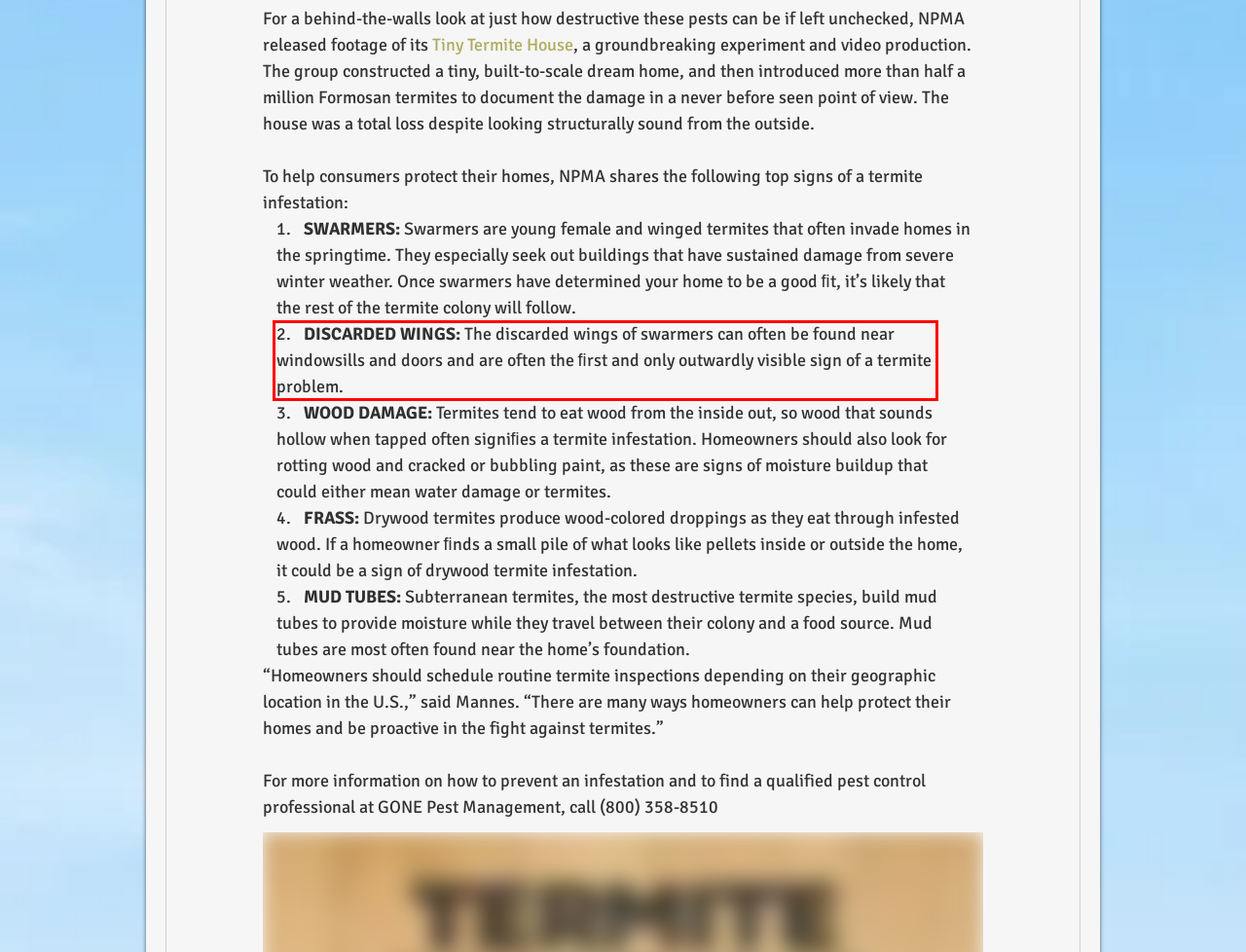Identify the text within the red bounding box on the webpage screenshot and generate the extracted text content.

DISCARDED WINGS: The discarded wings of swarmers can often be found near windowsills and doors and are often the ﬁrst and only outwardly visible sign of a termite problem.